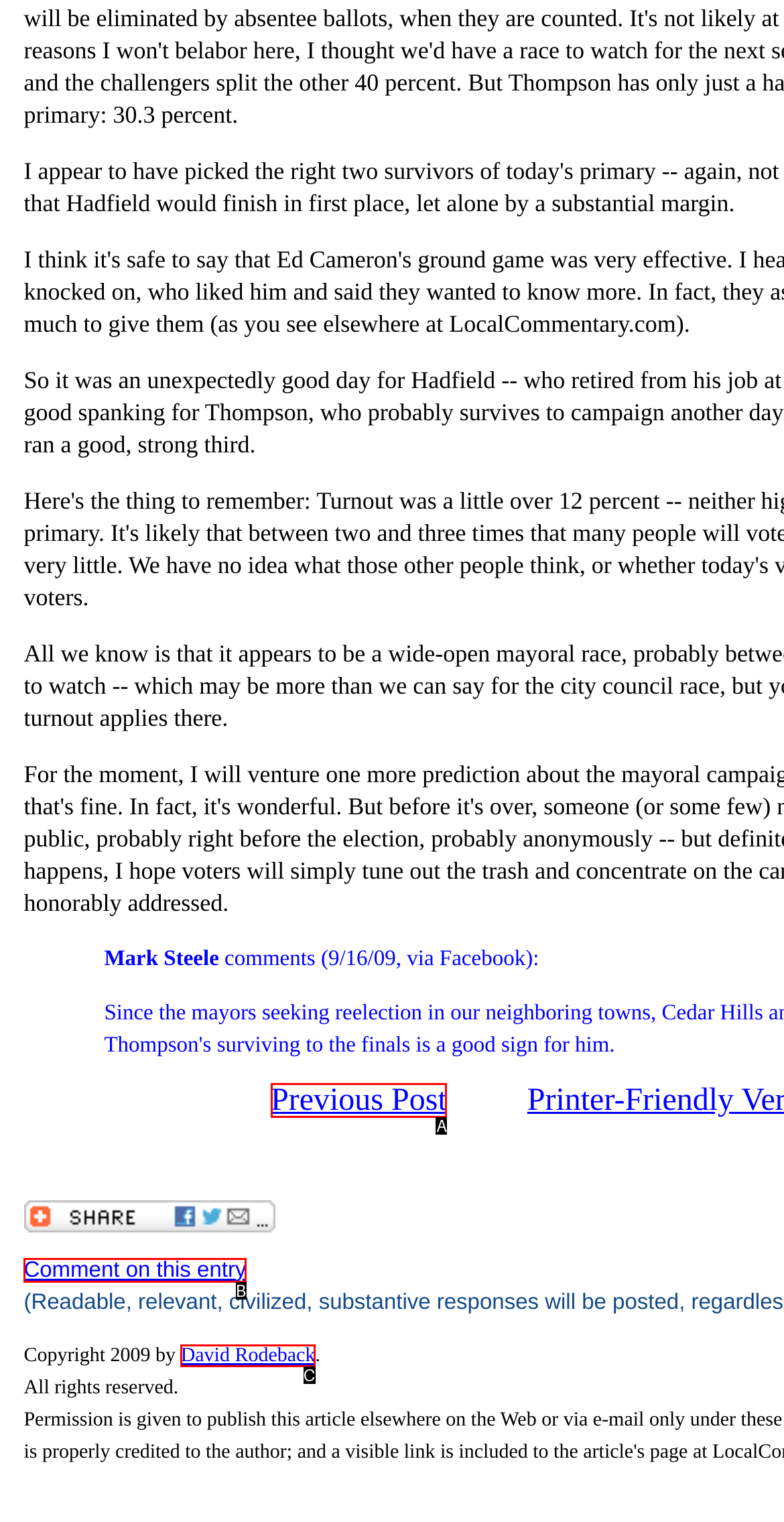Identify the letter corresponding to the UI element that matches this description: Previous Post
Answer using only the letter from the provided options.

A